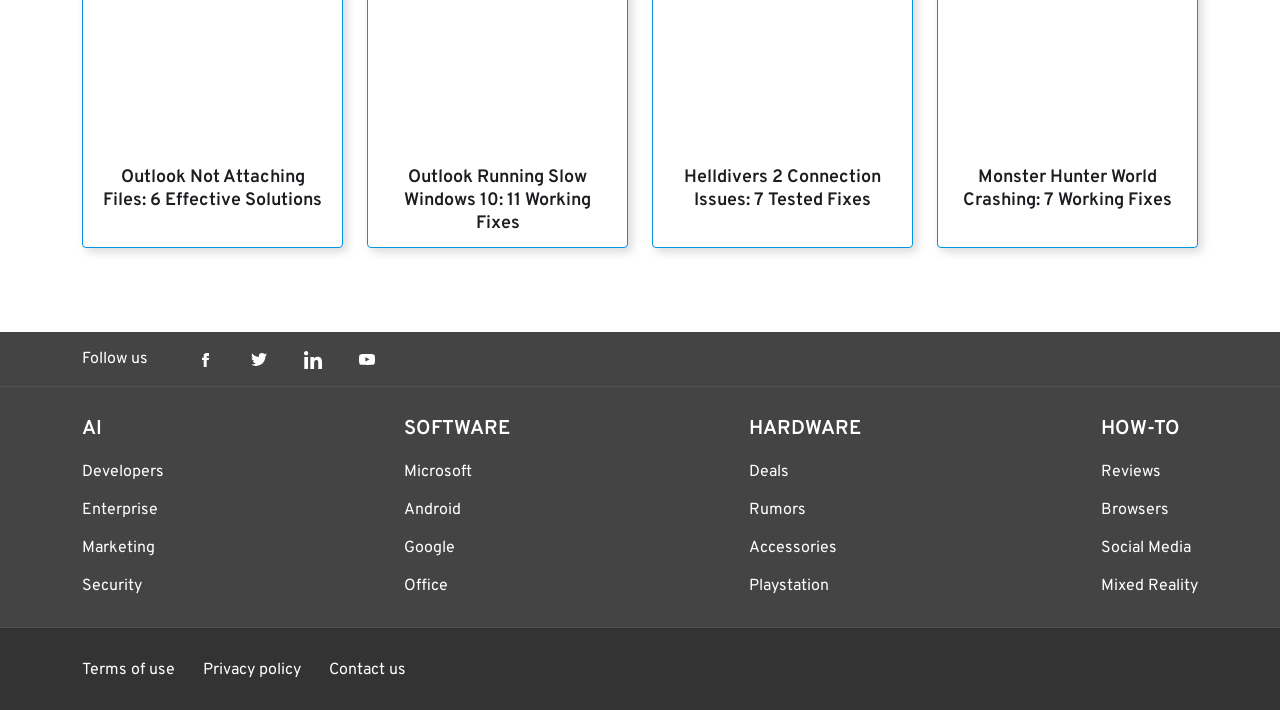How many categories are available on the webpage?
Please answer the question with a detailed and comprehensive explanation.

By analyzing the webpage structure, I counted seven categories: 'AI', 'SOFTWARE', 'HARDWARE', 'HOW-TO', 'Developers', 'Enterprise', and 'Security'. These categories are represented by links with distinct names and are separated by horizontal separators.